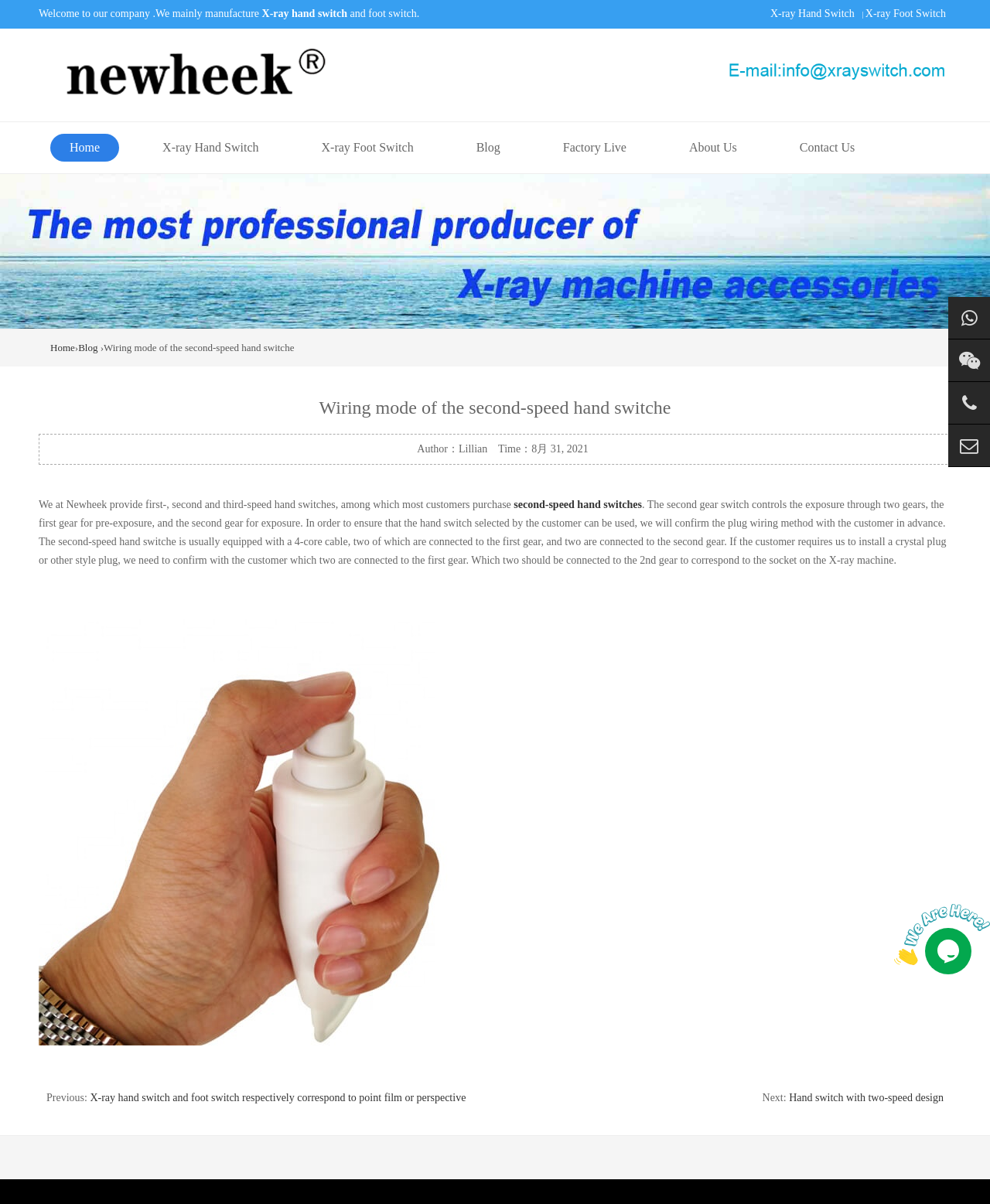With reference to the screenshot, provide a detailed response to the question below:
What is the function of the crystal plug in the hand switch?

The crystal plug is used to connect the hand switch to the X-ray machine, as implied in the text 'If the customer requires us to install a crystal plug or other style plug, we need to confirm with the customer which two are connected to the first gear...'.